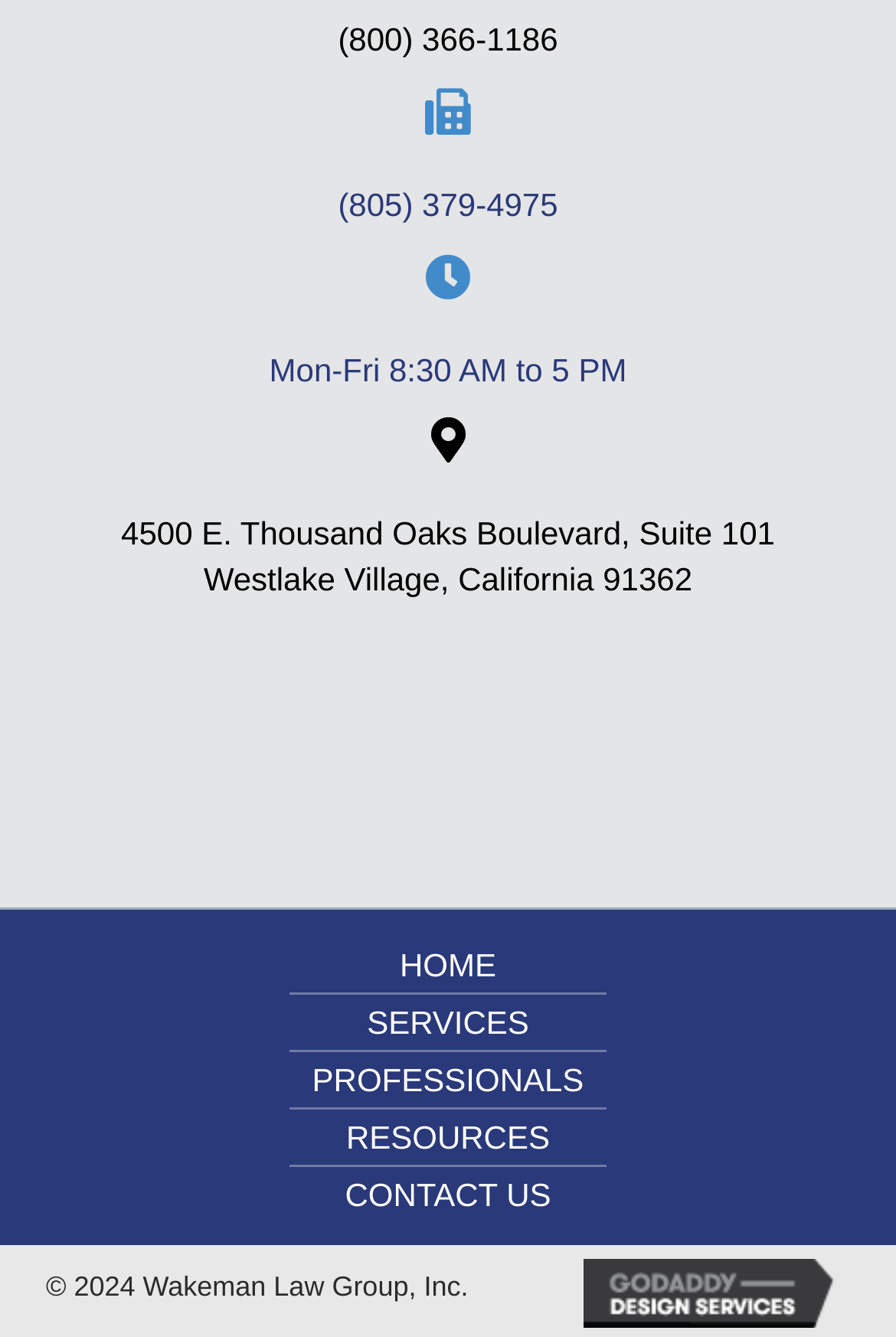Identify the bounding box coordinates for the UI element described as: "Resources". The coordinates should be provided as four floats between 0 and 1: [left, top, right, bottom].

[0.323, 0.829, 0.677, 0.871]